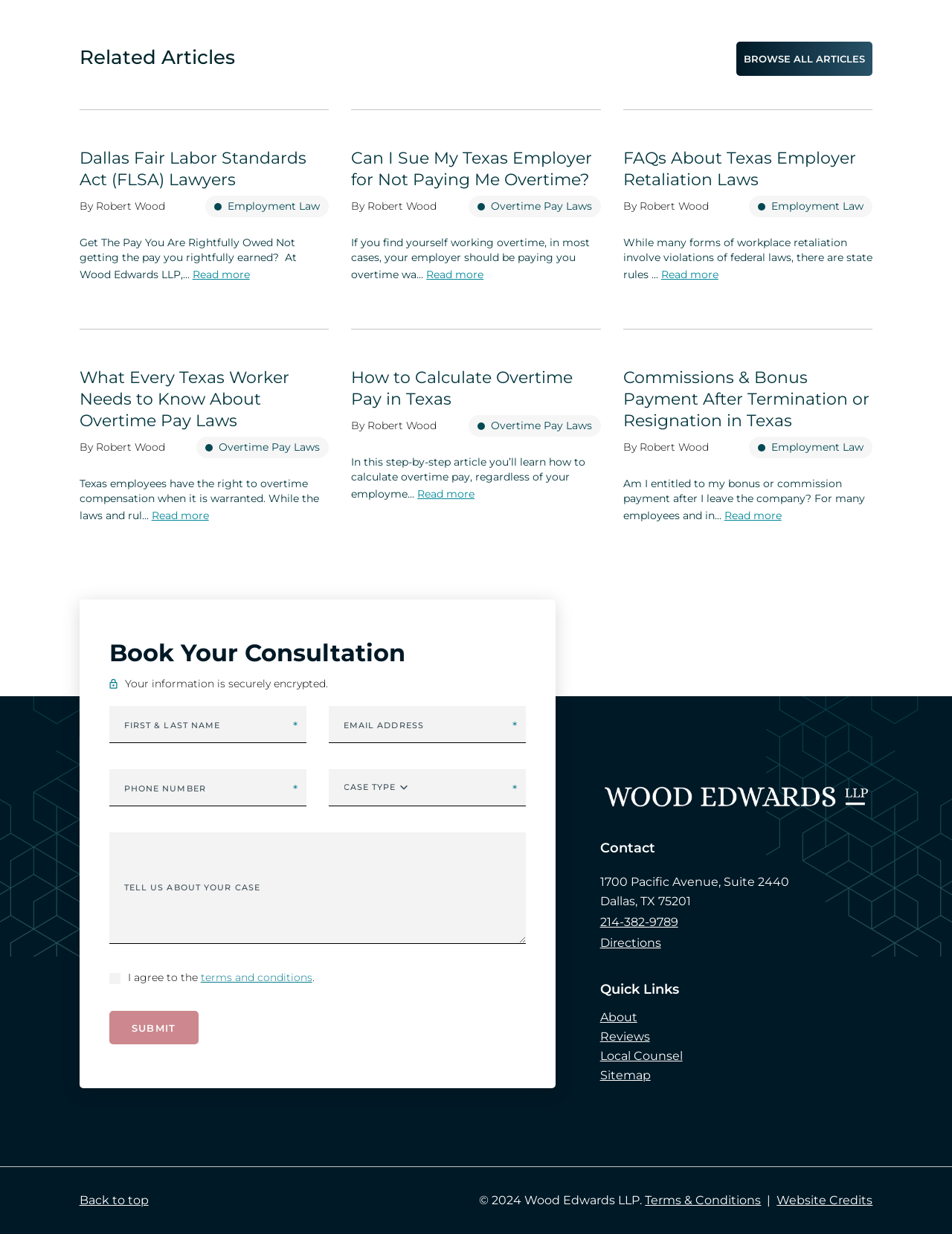What is the address of the law firm?
Using the image as a reference, answer the question in detail.

I found the address of the law firm in the 'Contact' section, which is '1700 Pacific Avenue, Suite 2440, Dallas, TX 75201'.